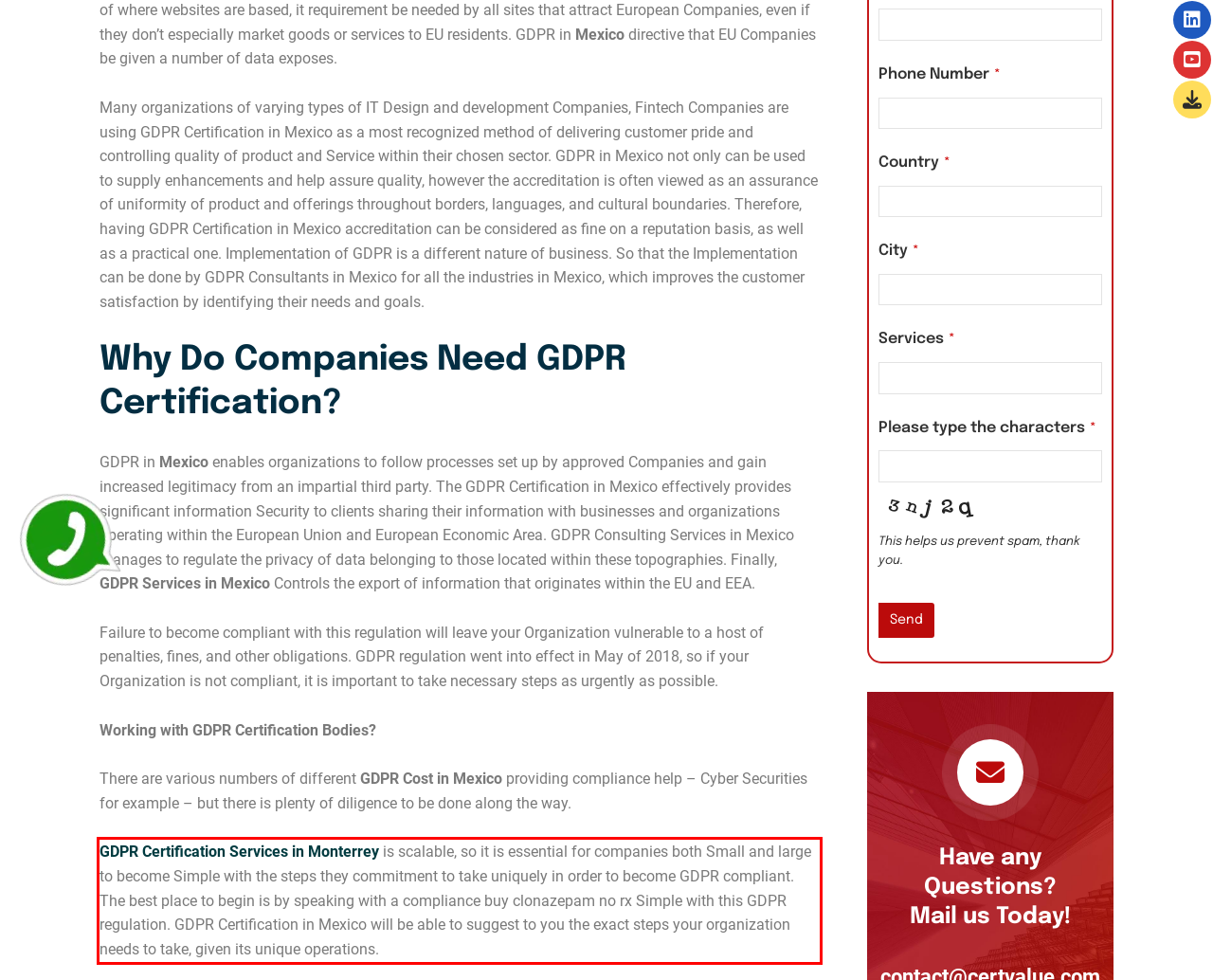Please extract the text content within the red bounding box on the webpage screenshot using OCR.

GDPR Certification Services in Monterrey is scalable, so it is essential for companies both Small and large to become Simple with the steps they commitment to take uniquely in order to become GDPR compliant. The best place to begin is by speaking with a compliance buy clonazepam no rx Simple with this GDPR regulation. GDPR Certification in Mexico will be able to suggest to you the exact steps your organization needs to take, given its unique operations.